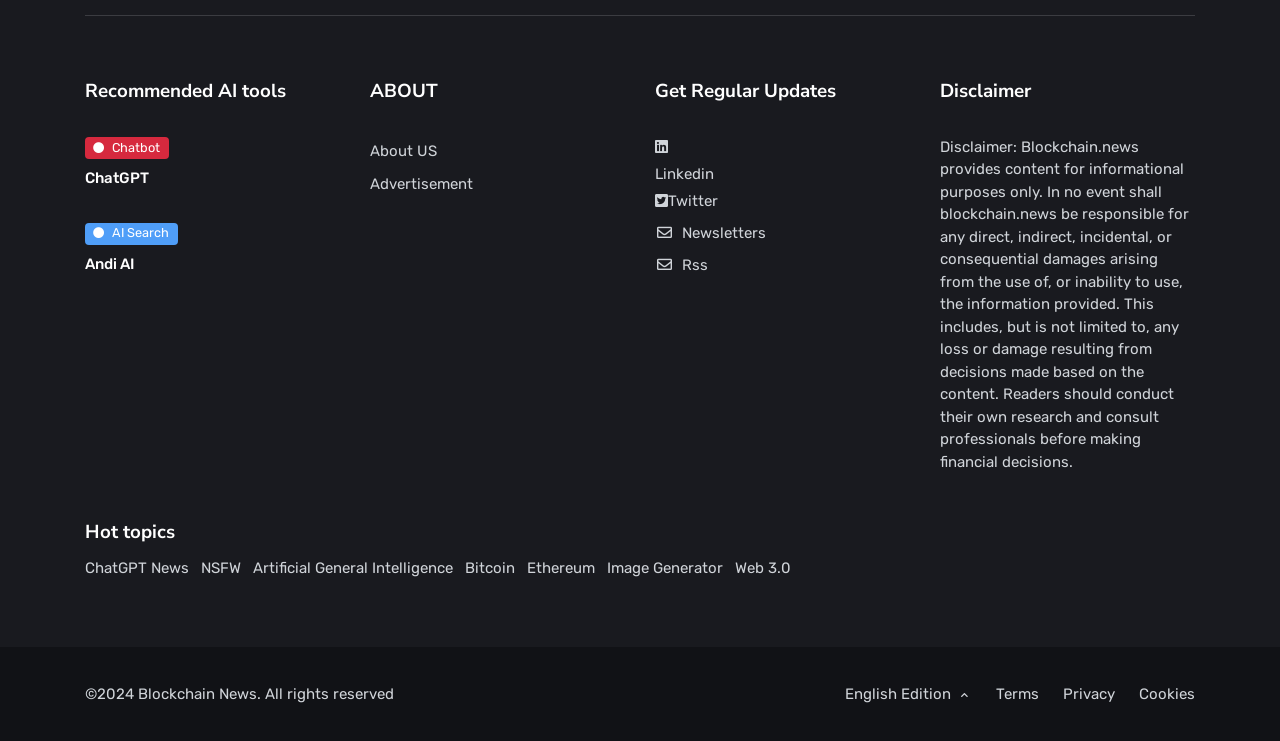What is the last hot topic listed?
Answer with a single word or phrase by referring to the visual content.

Web 3.0